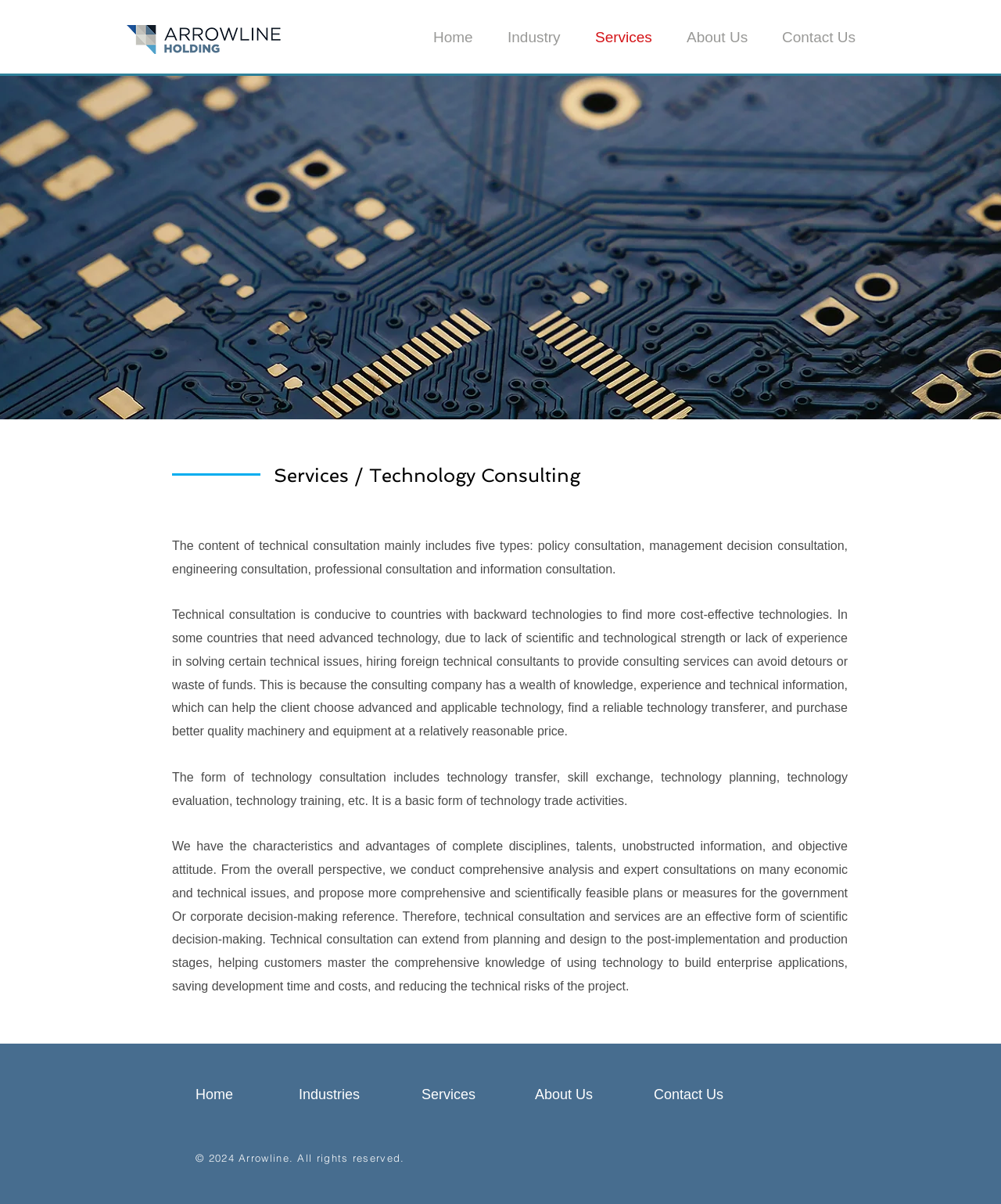Please respond to the question using a single word or phrase:
What is the copyright year?

2024